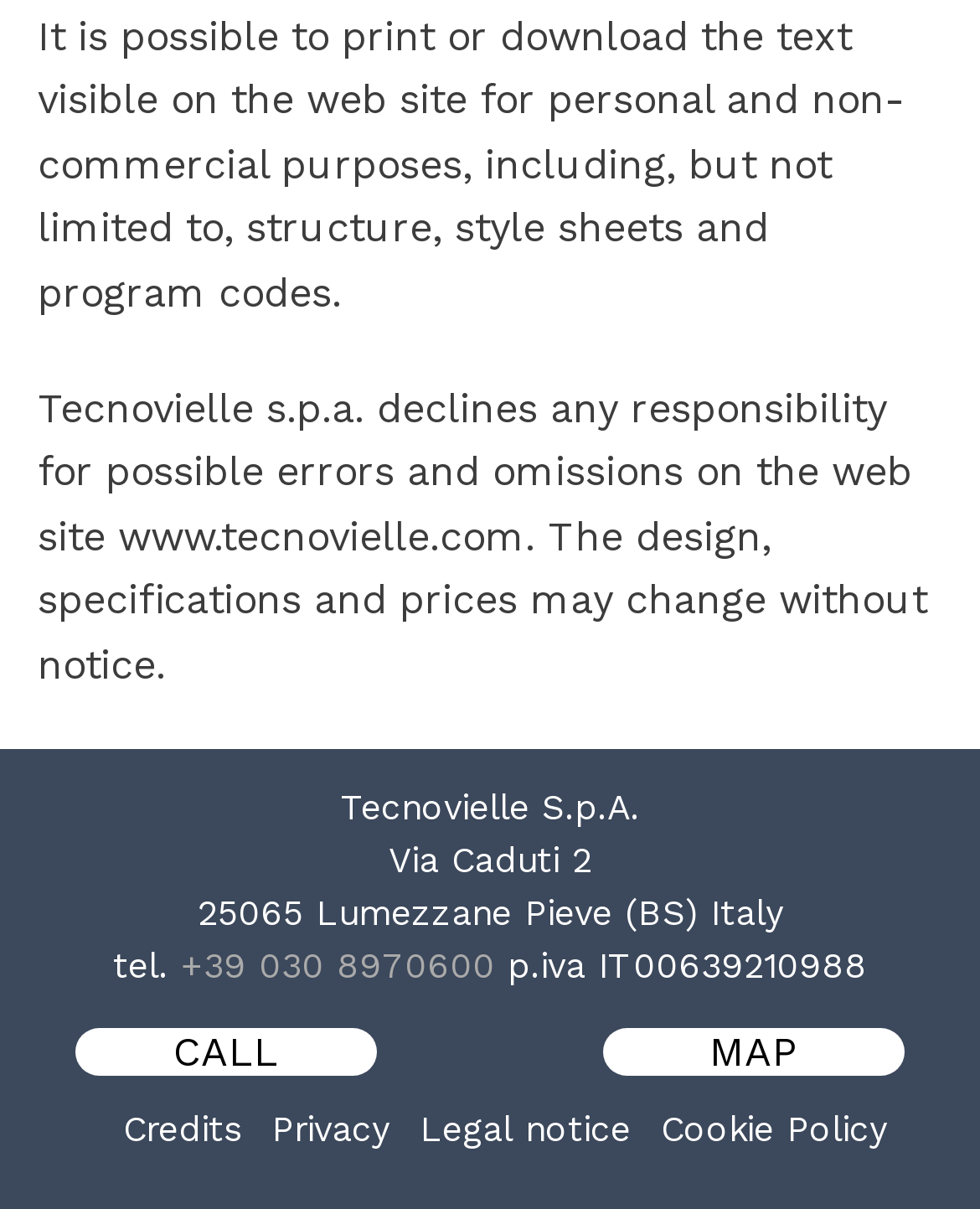Please answer the following question using a single word or phrase: 
How many links are there in the footer section?

5